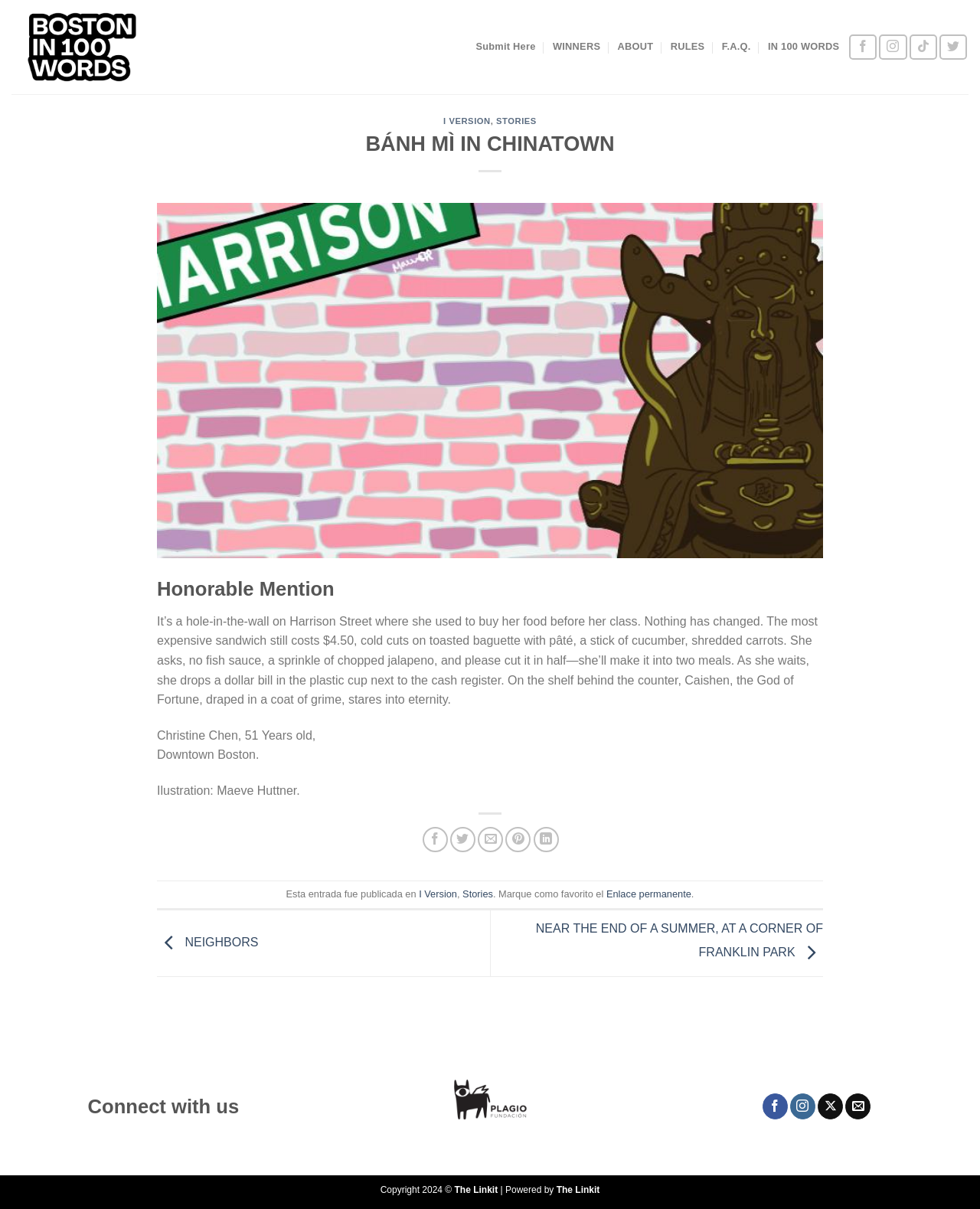Indicate the bounding box coordinates of the element that must be clicked to execute the instruction: "Read the story 'BÁNH MÌ IN CHINATOWN'". The coordinates should be given as four float numbers between 0 and 1, i.e., [left, top, right, bottom].

[0.179, 0.108, 0.821, 0.13]